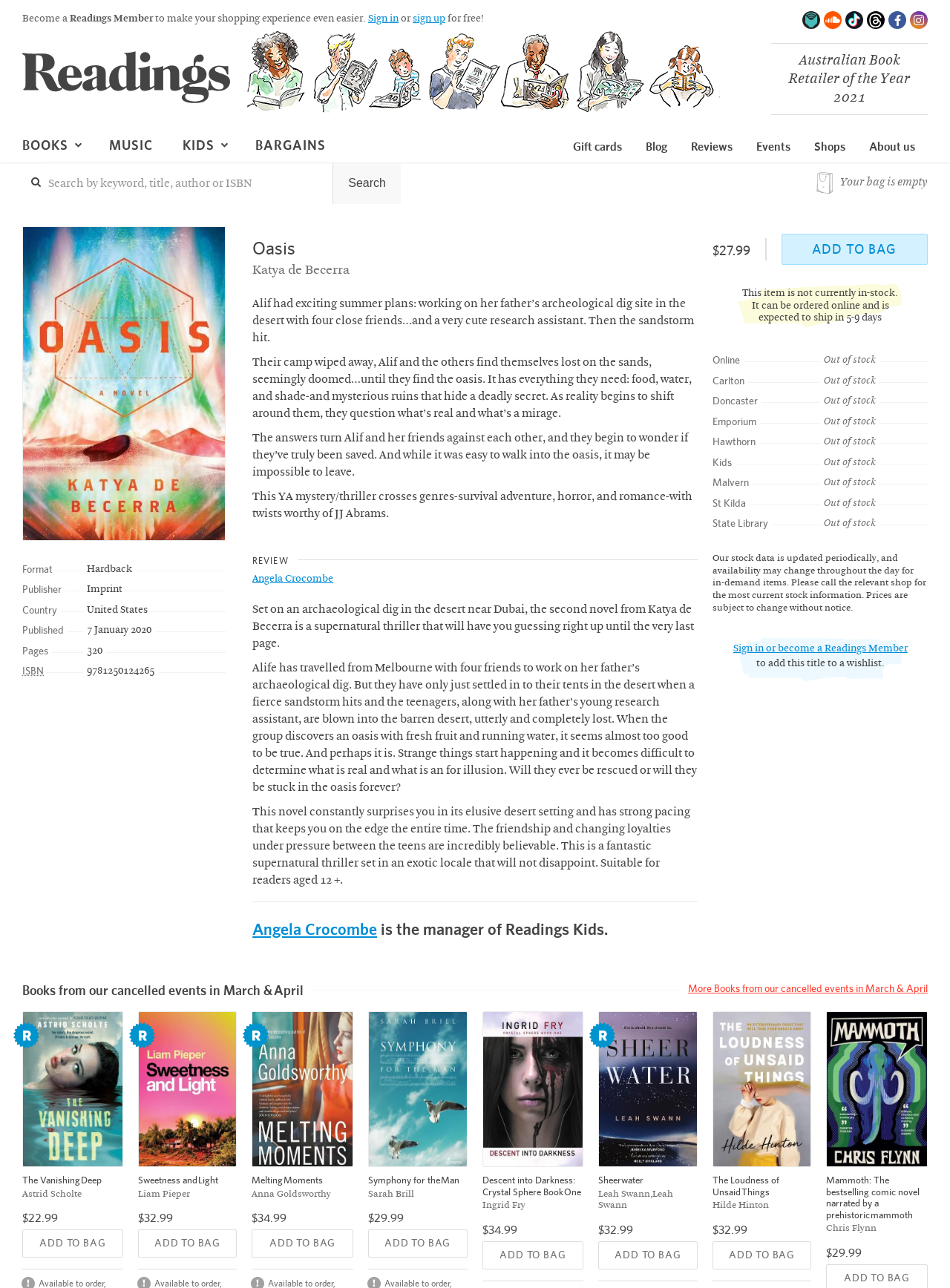Determine the bounding box coordinates of the region to click in order to accomplish the following instruction: "Visit Readings' Facebook page". Provide the coordinates as four float numbers between 0 and 1, specifically [left, top, right, bottom].

[0.935, 0.009, 0.954, 0.022]